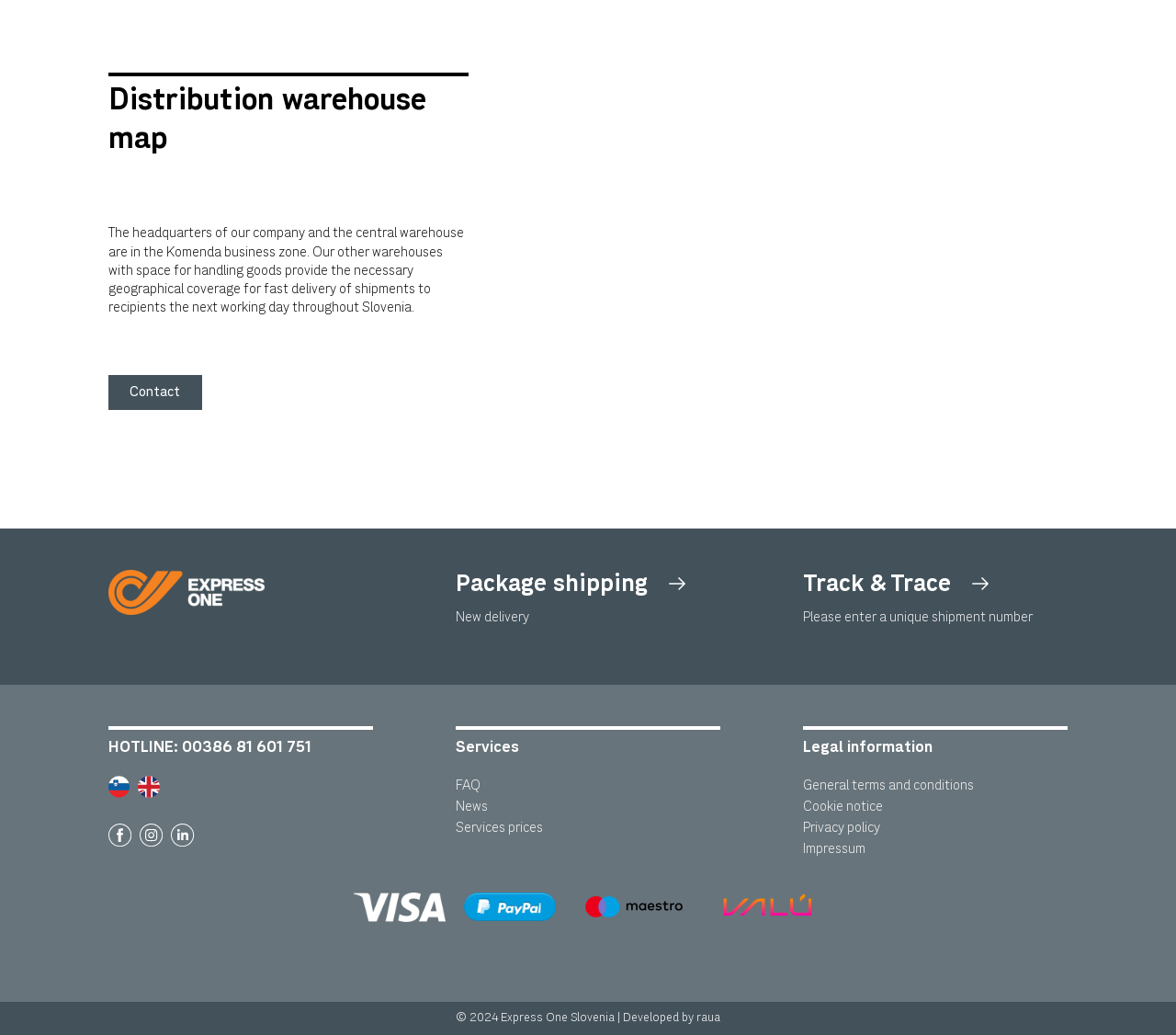Please identify the bounding box coordinates of the clickable region that I should interact with to perform the following instruction: "Track a shipment". The coordinates should be expressed as four float numbers between 0 and 1, i.e., [left, top, right, bottom].

[0.683, 0.551, 0.908, 0.622]